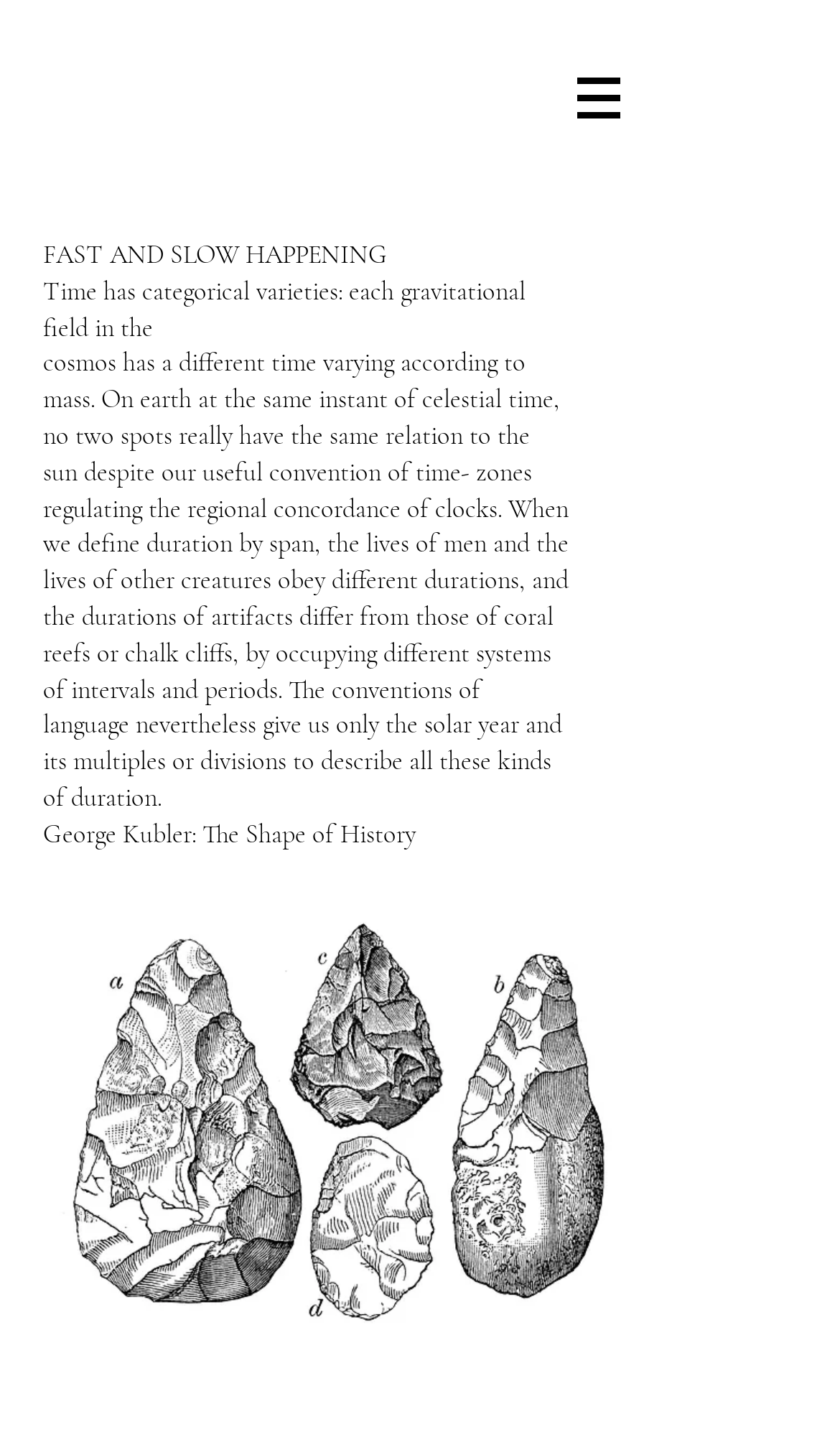Give a concise answer using only one word or phrase for this question:
What is the purpose of the navigation button?

To open a menu